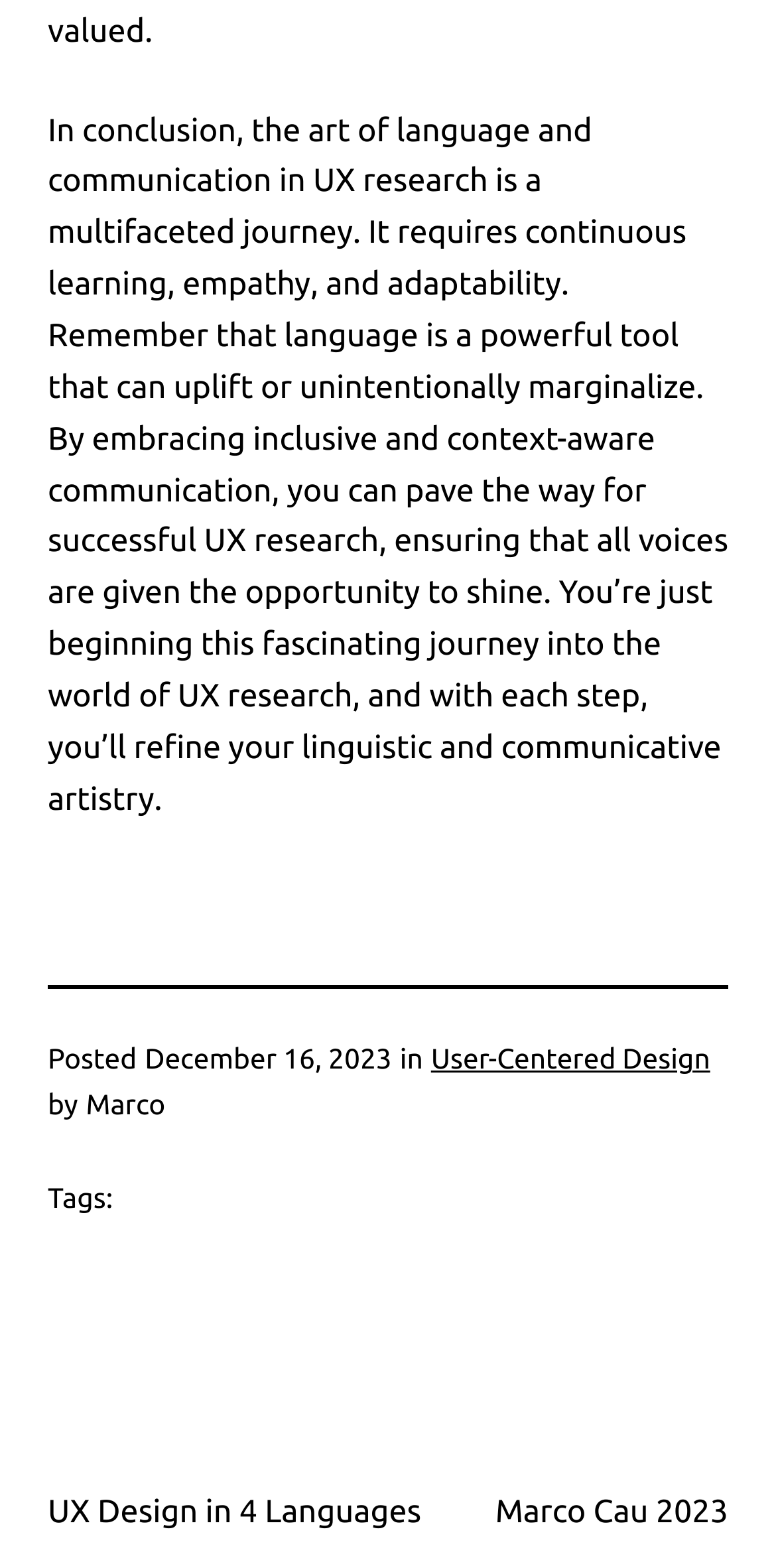Determine the bounding box coordinates of the UI element that matches the following description: "Scala Map and flatMap difference". The coordinates should be four float numbers between 0 and 1 in the format [left, top, right, bottom].

None